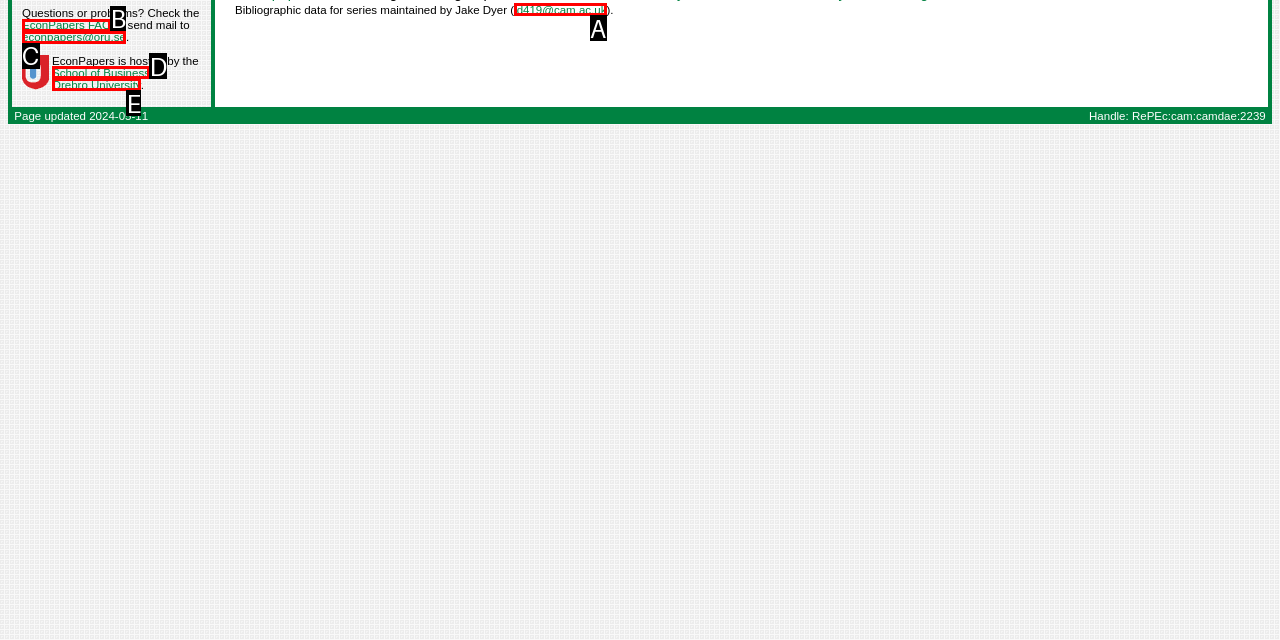Please provide the letter of the UI element that best fits the following description: School of Business
Respond with the letter from the given choices only.

D